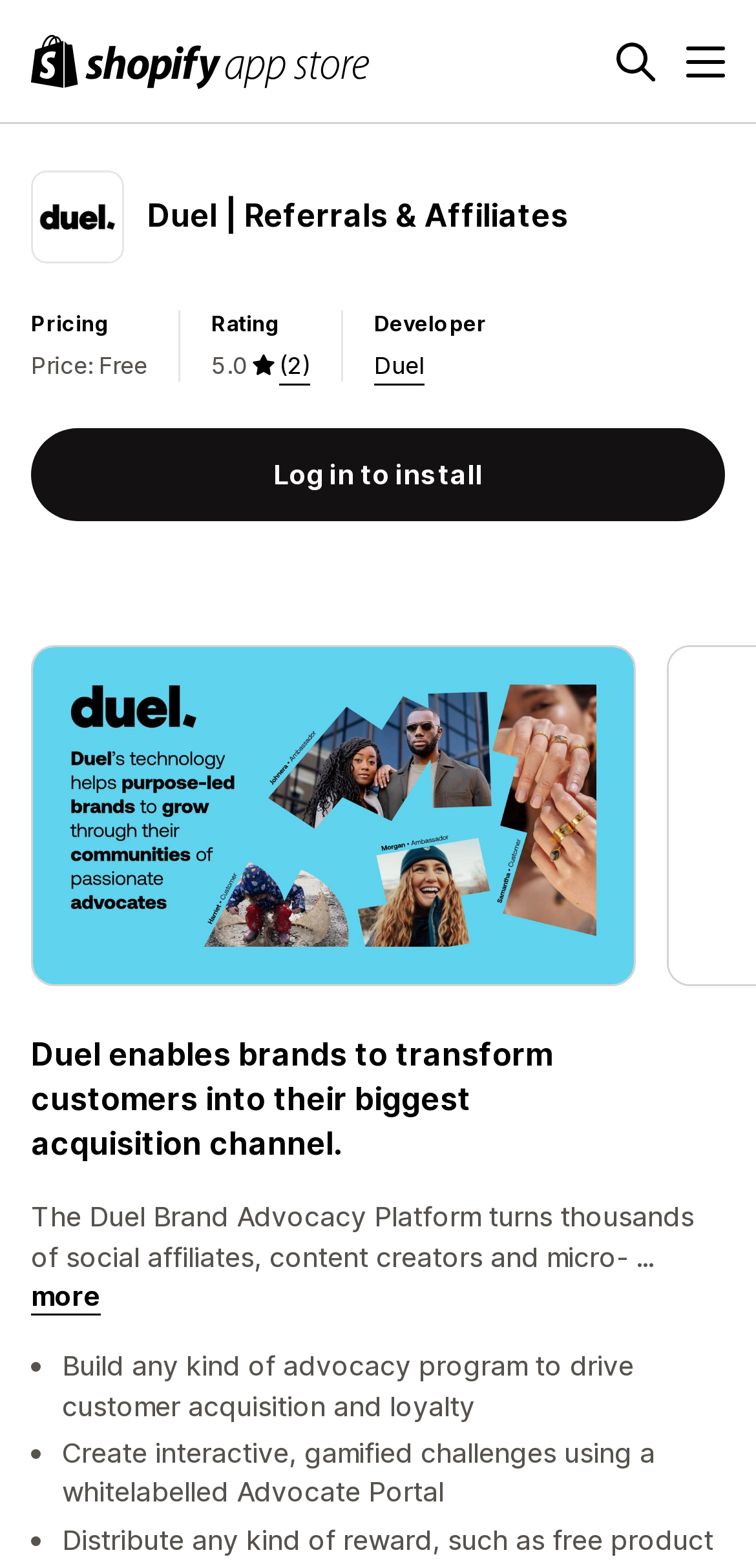What is the purpose of the Duel app?
Use the information from the image to give a detailed answer to the question.

The purpose of the Duel app can be found in the heading element 'Duel enables brands to transform customers into their biggest acquisition channel.' which describes the main function of the app.